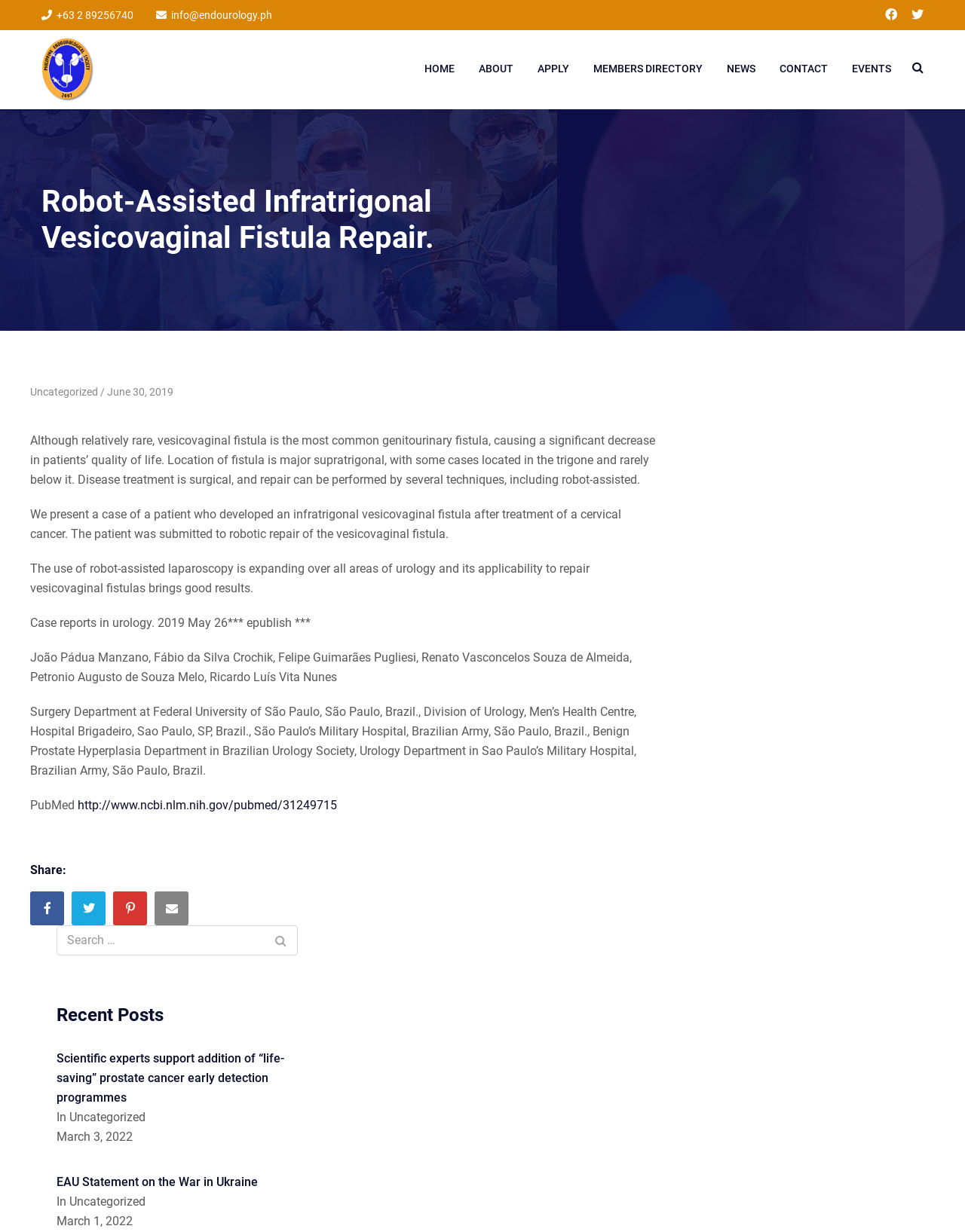Can you find the bounding box coordinates for the element to click on to achieve the instruction: "Read the recent post about prostate cancer early detection"?

[0.059, 0.853, 0.295, 0.896]